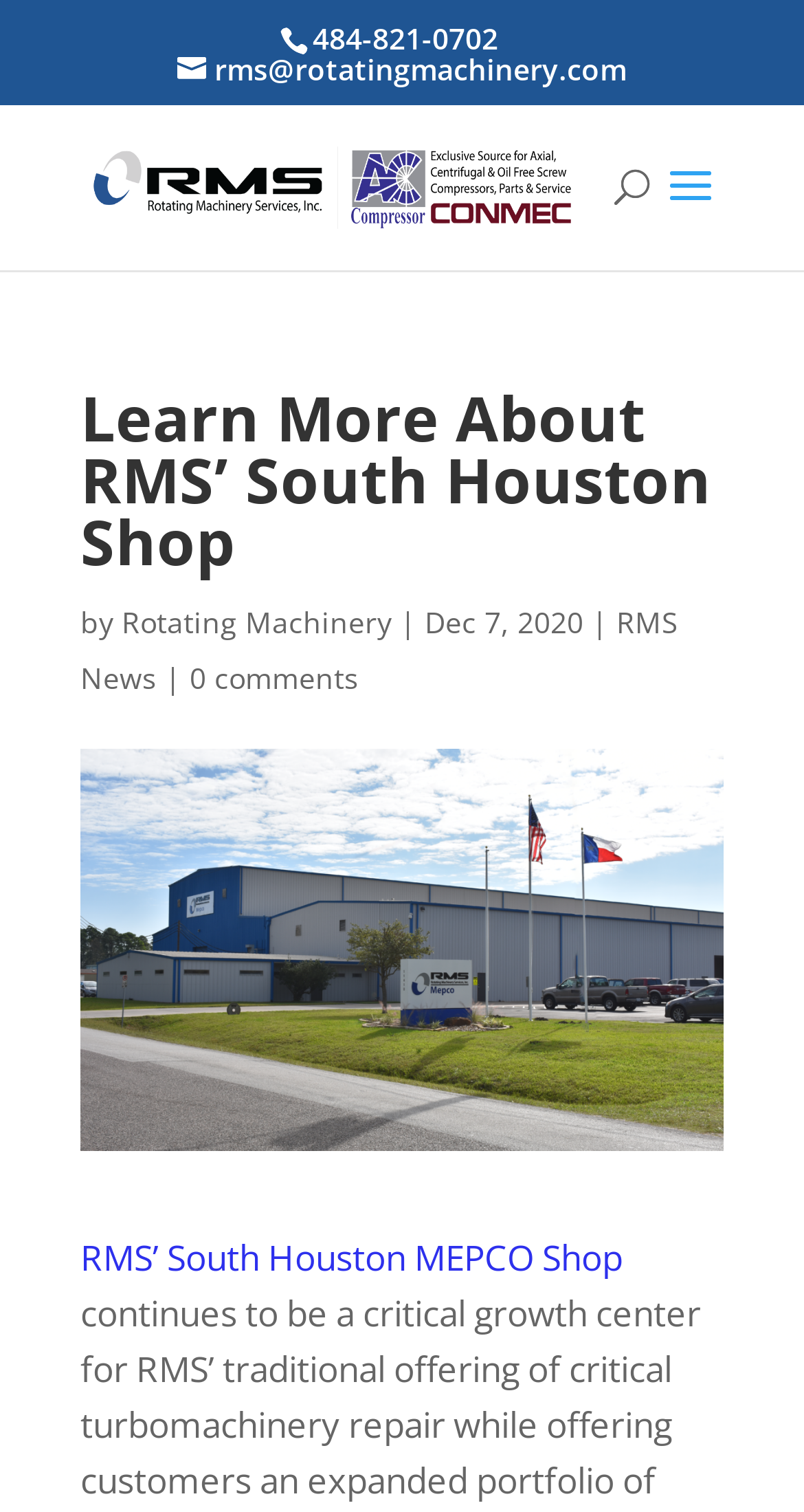What is the name of the company?
Respond with a short answer, either a single word or a phrase, based on the image.

Rotating Machinery Services Inc.